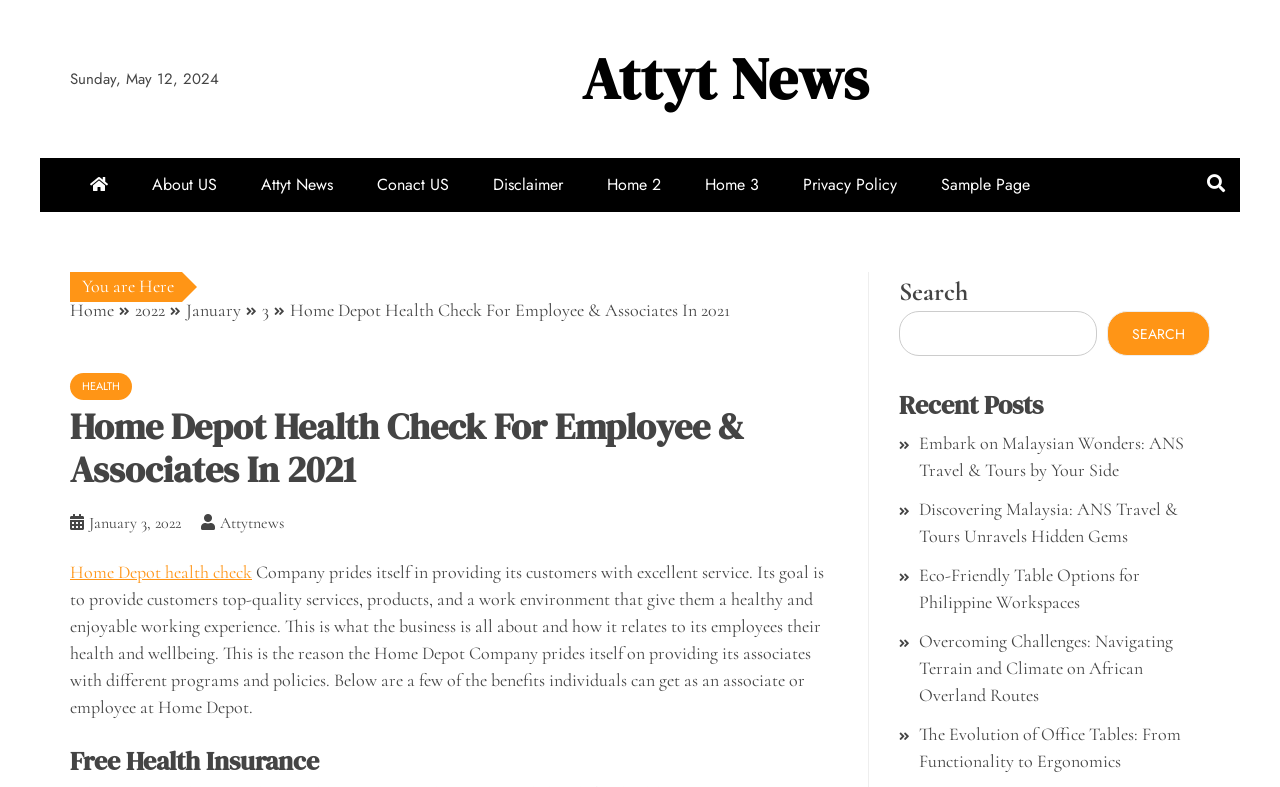Refer to the image and answer the question with as much detail as possible: What is the title of the first recent post?

I found the title of the first recent post by looking at the link elements in the 'Recent Posts' section, where I saw a link with the text content 'Embark on Malaysian Wonders: ANS Travel & Tours by Your Side'.